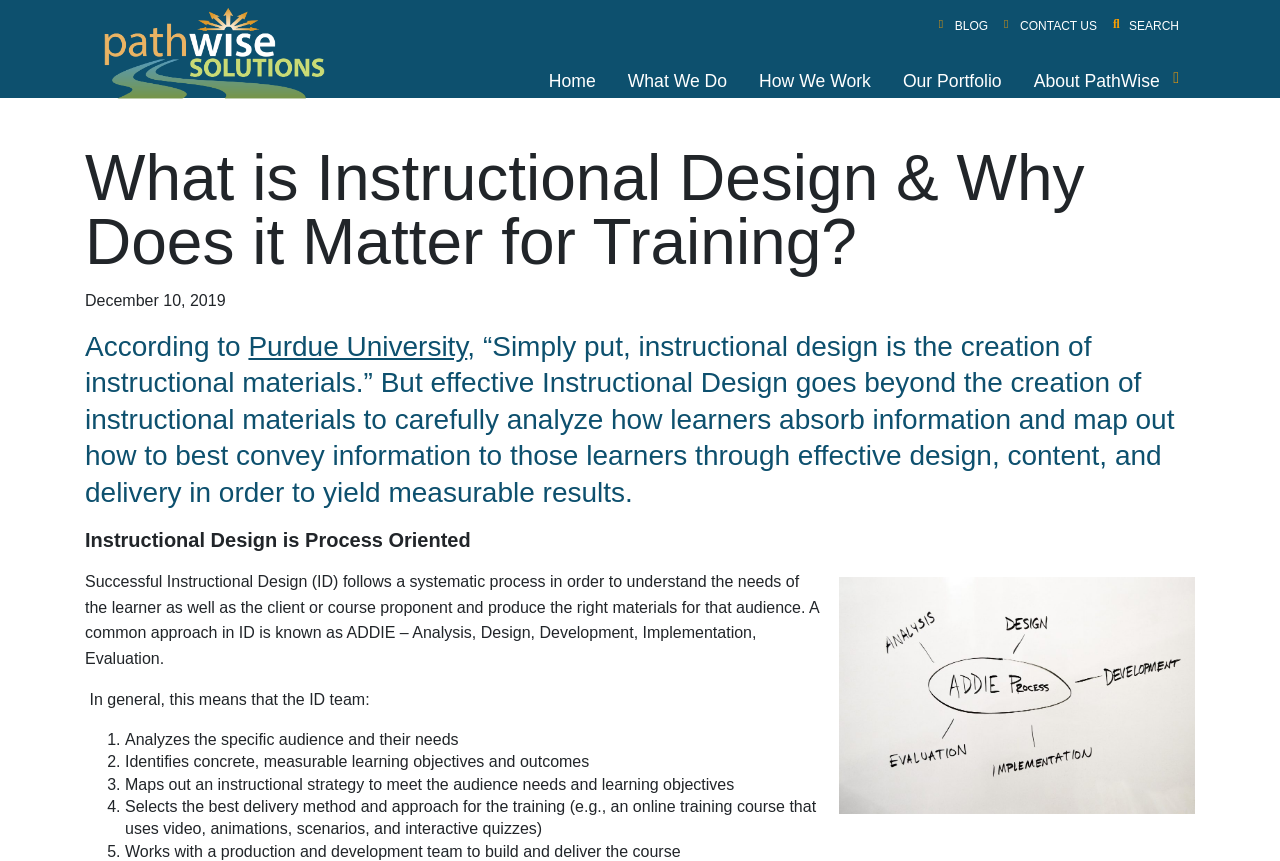What is the acronym of the instructional design process?
Please give a detailed and thorough answer to the question, covering all relevant points.

The acronym of the instructional design process can be found in the article, where it is explained that 'A common approach in ID is known as ADDIE – Analysis, Design, Development, Implementation, Evaluation.' This acronym represents the systematic process of instructional design.